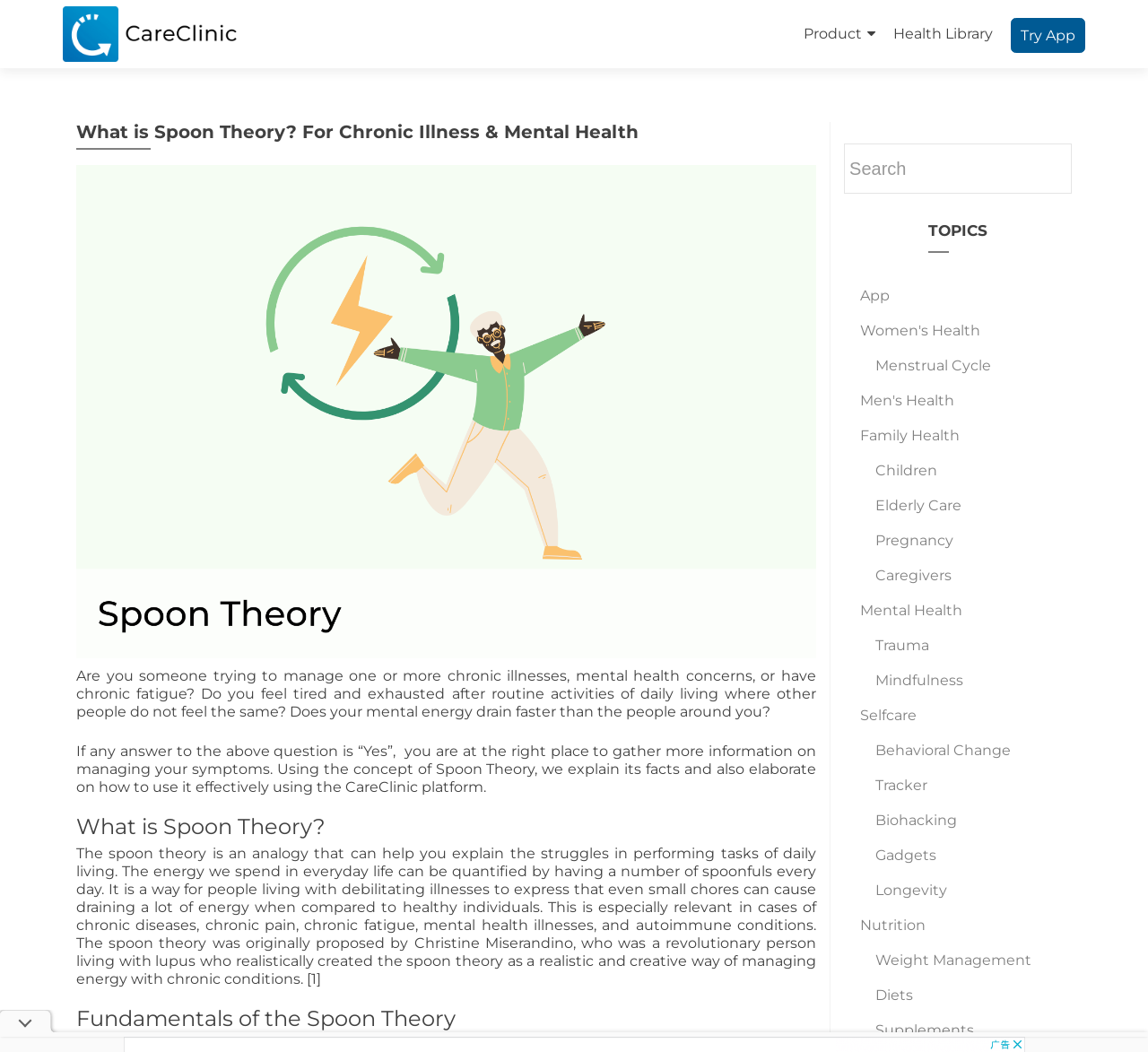Using the provided element description: "Try App", identify the bounding box coordinates. The coordinates should be four floats between 0 and 1 in the order [left, top, right, bottom].

[0.889, 0.019, 0.937, 0.049]